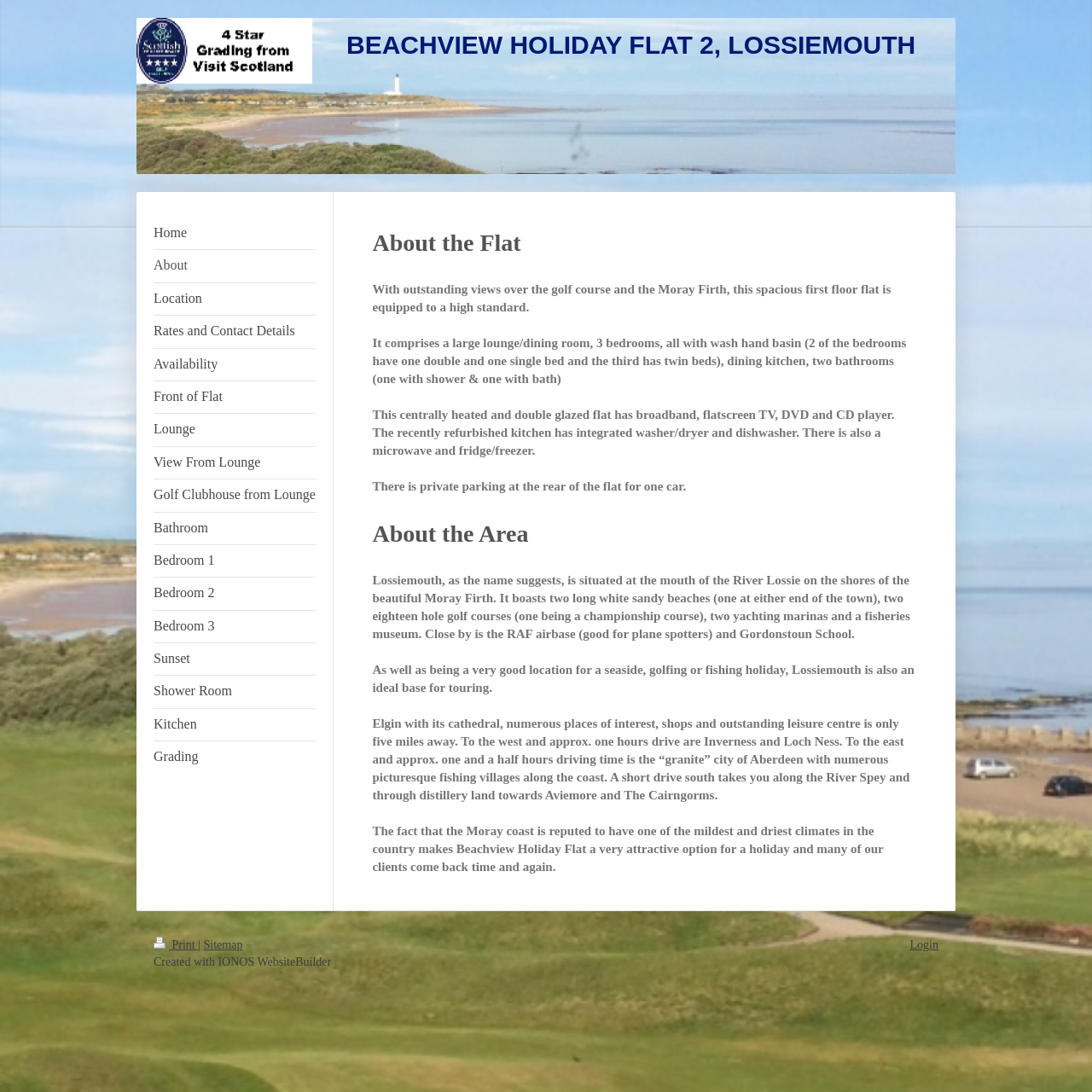What is the location of the flat?
Please give a detailed and elaborate answer to the question.

I found the answer by looking at the heading element with the ID 187, which says 'About the Flat'. Then, I read the StaticText element with the ID 266, which describes the location of the flat as 'Lossiemouth, situated at the mouth of the River Lossie on the shores of the beautiful Moray Firth'.